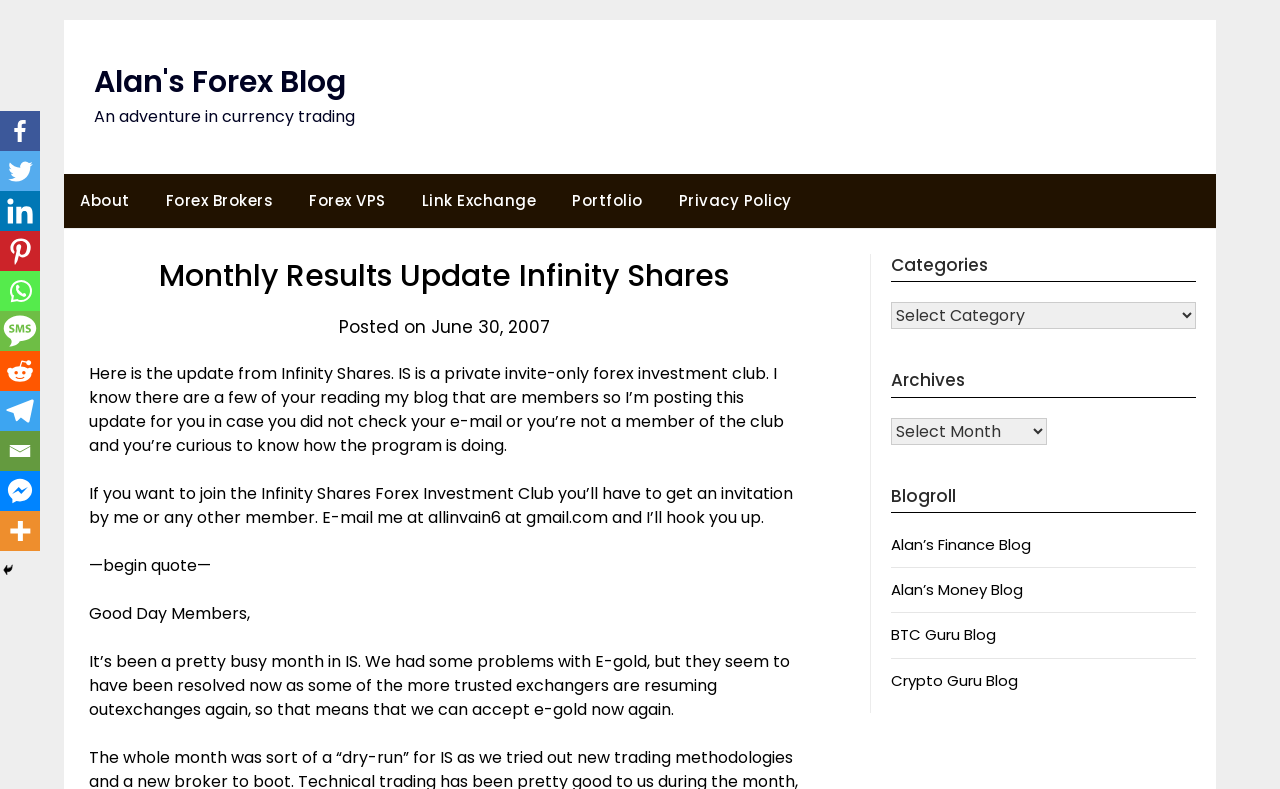Using floating point numbers between 0 and 1, provide the bounding box coordinates in the format (top-left x, top-left y, bottom-right x, bottom-right y). Locate the UI element described here: Forex VPS

[0.229, 0.221, 0.314, 0.289]